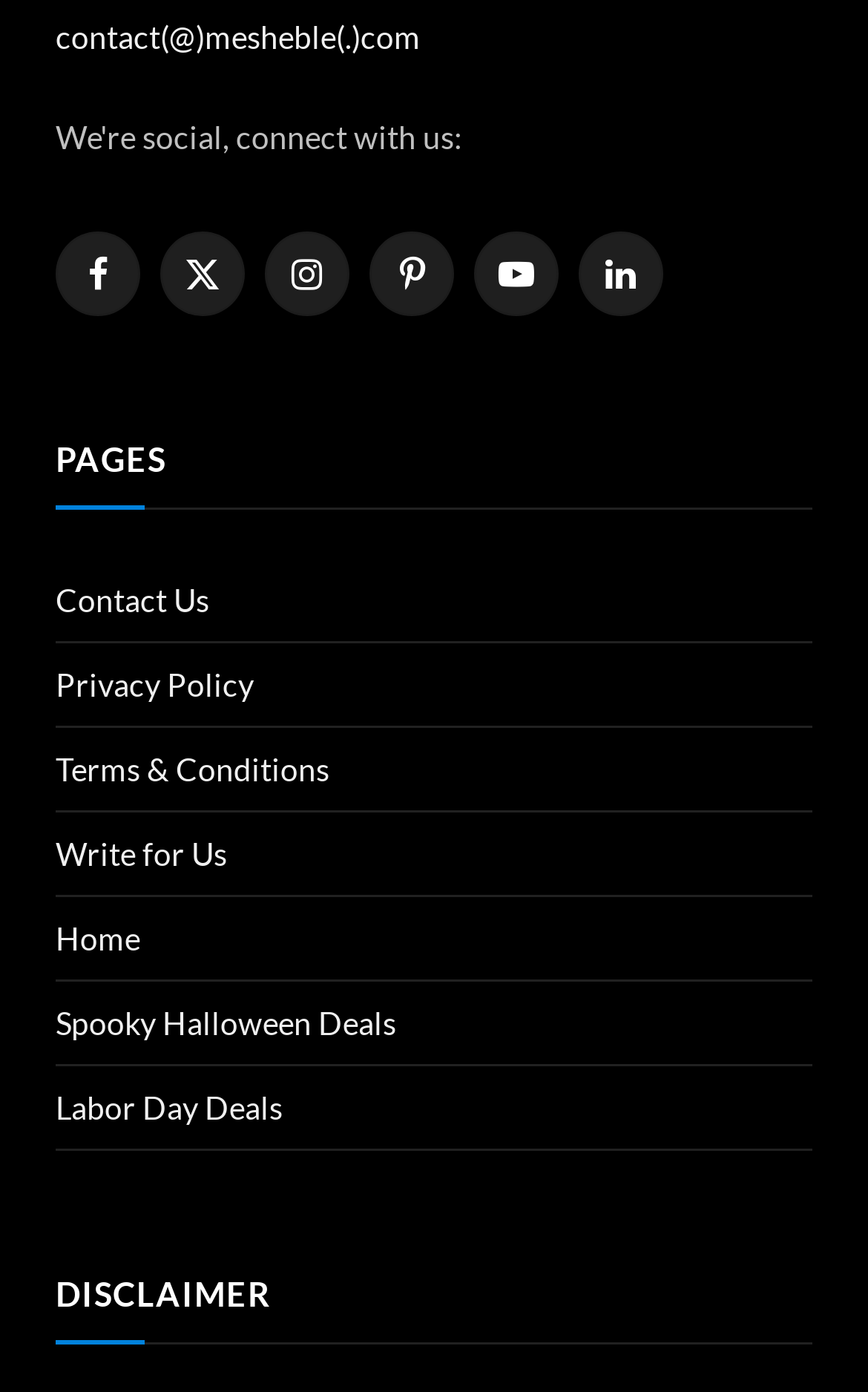What is the first link in the PAGES section?
Provide an in-depth and detailed answer to the question.

I looked at the links under the 'PAGES' heading and found that the first link is 'Contact Us'. This is because the y1 coordinate of the 'Contact Us' link is the smallest among all the links under the 'PAGES' heading.